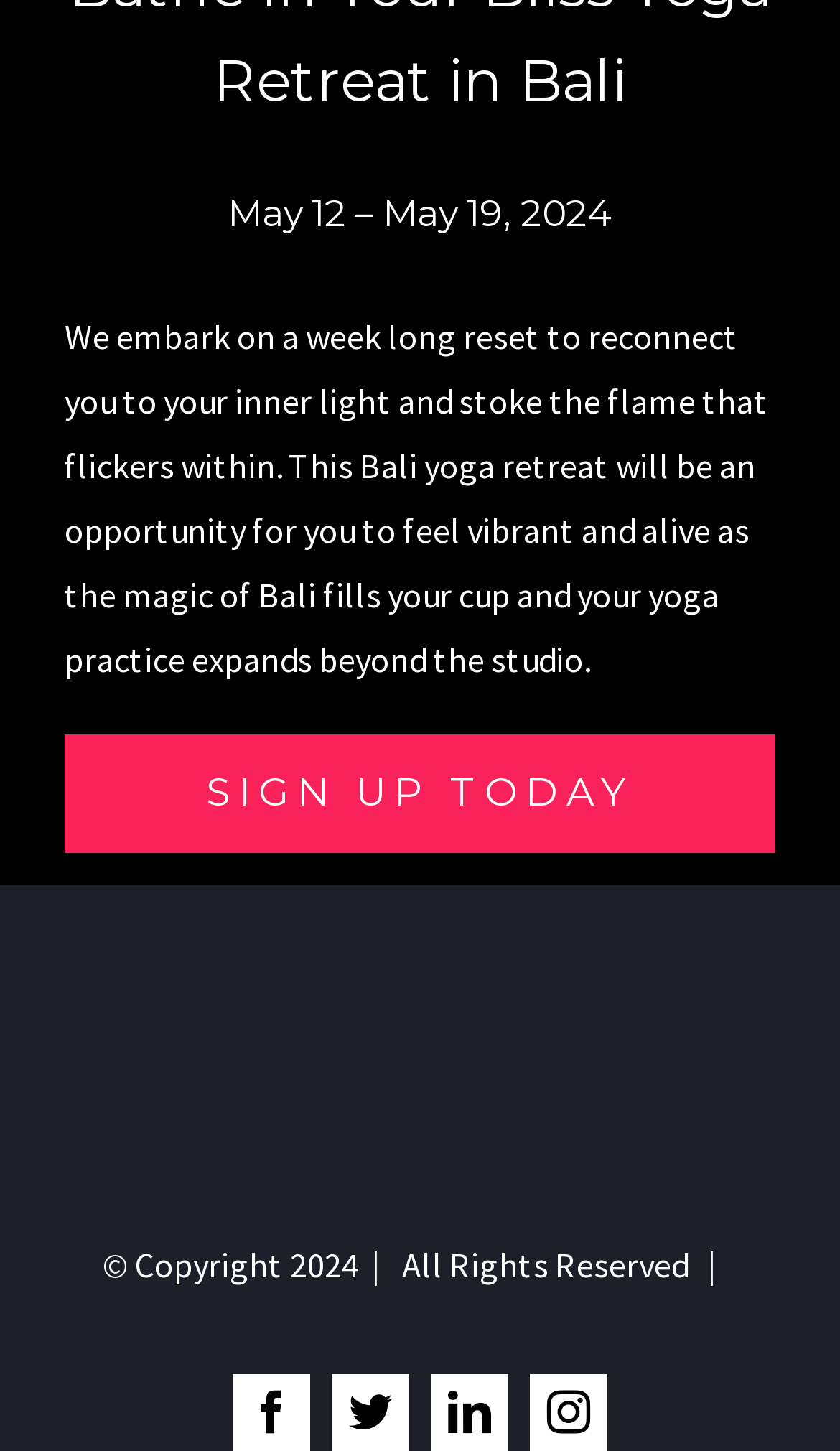Bounding box coordinates are specified in the format (top-left x, top-left y, bottom-right x, bottom-right y). All values are floating point numbers bounded between 0 and 1. Please provide the bounding box coordinate of the region this sentence describes: instagram

[0.631, 0.946, 0.723, 1.0]